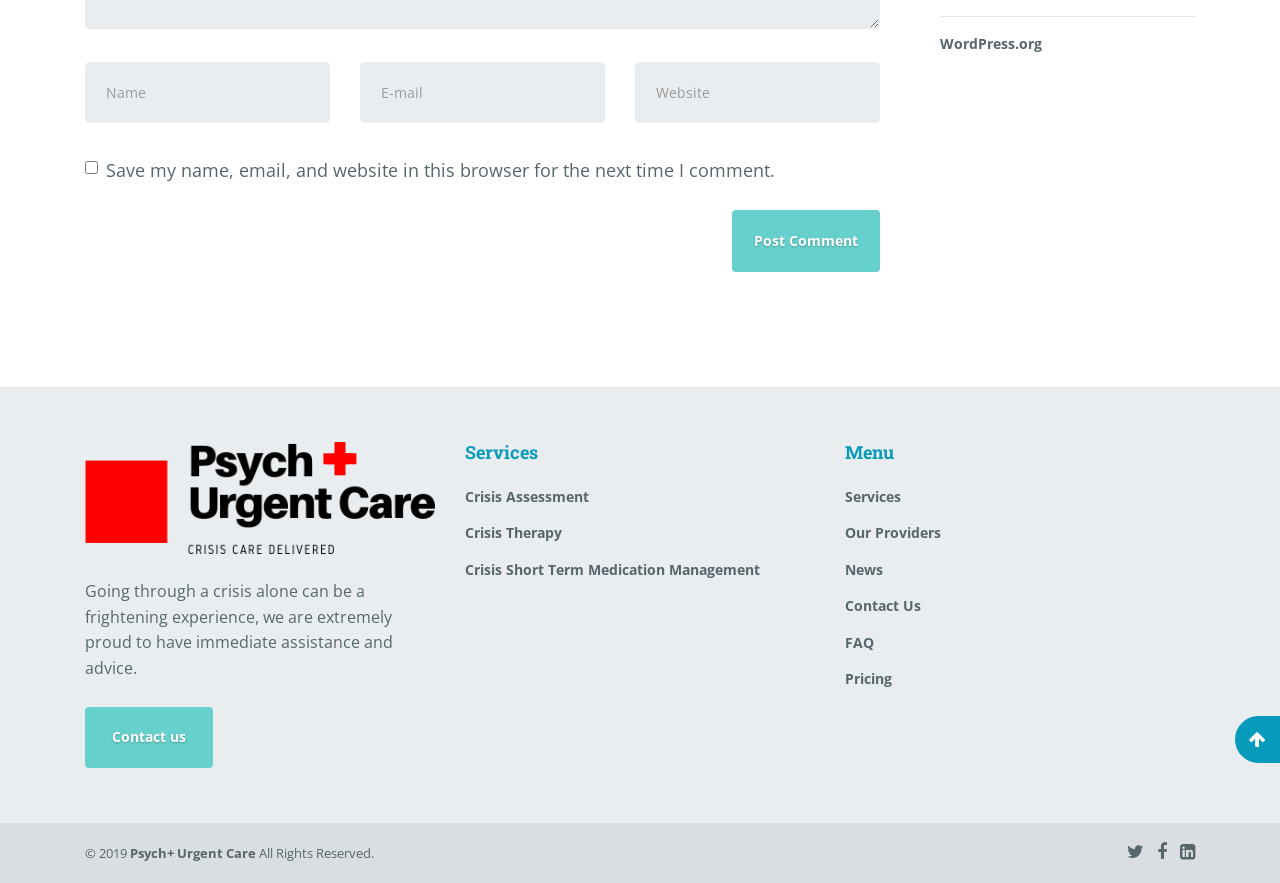What is the name of the organization?
Please respond to the question with a detailed and informative answer.

The name of the organization is mentioned in the footer section of the webpage, along with a copyright notice and other links.